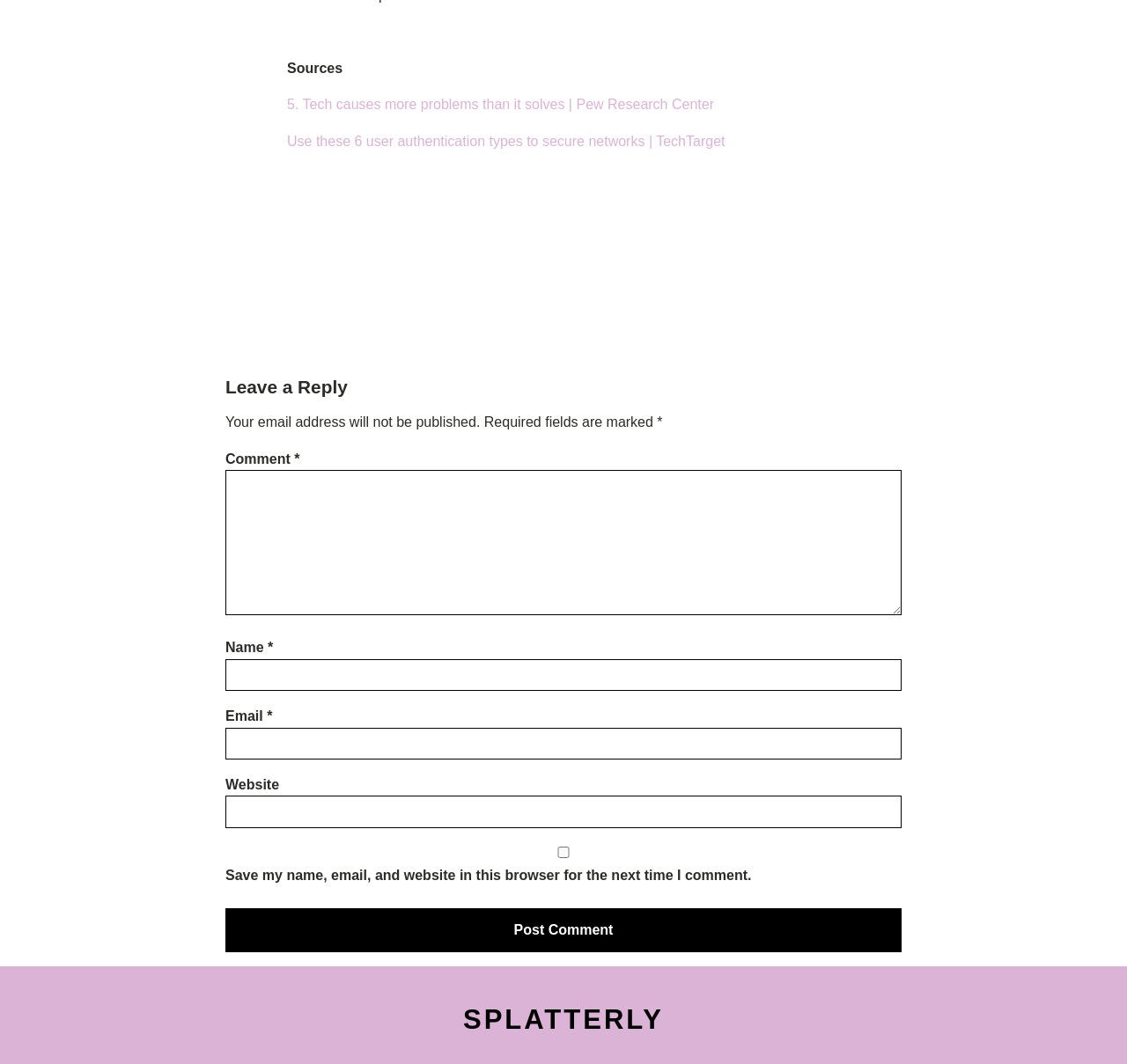Please identify the bounding box coordinates of the element I should click to complete this instruction: 'View Career posts'. The coordinates should be given as four float numbers between 0 and 1, like this: [left, top, right, bottom].

None